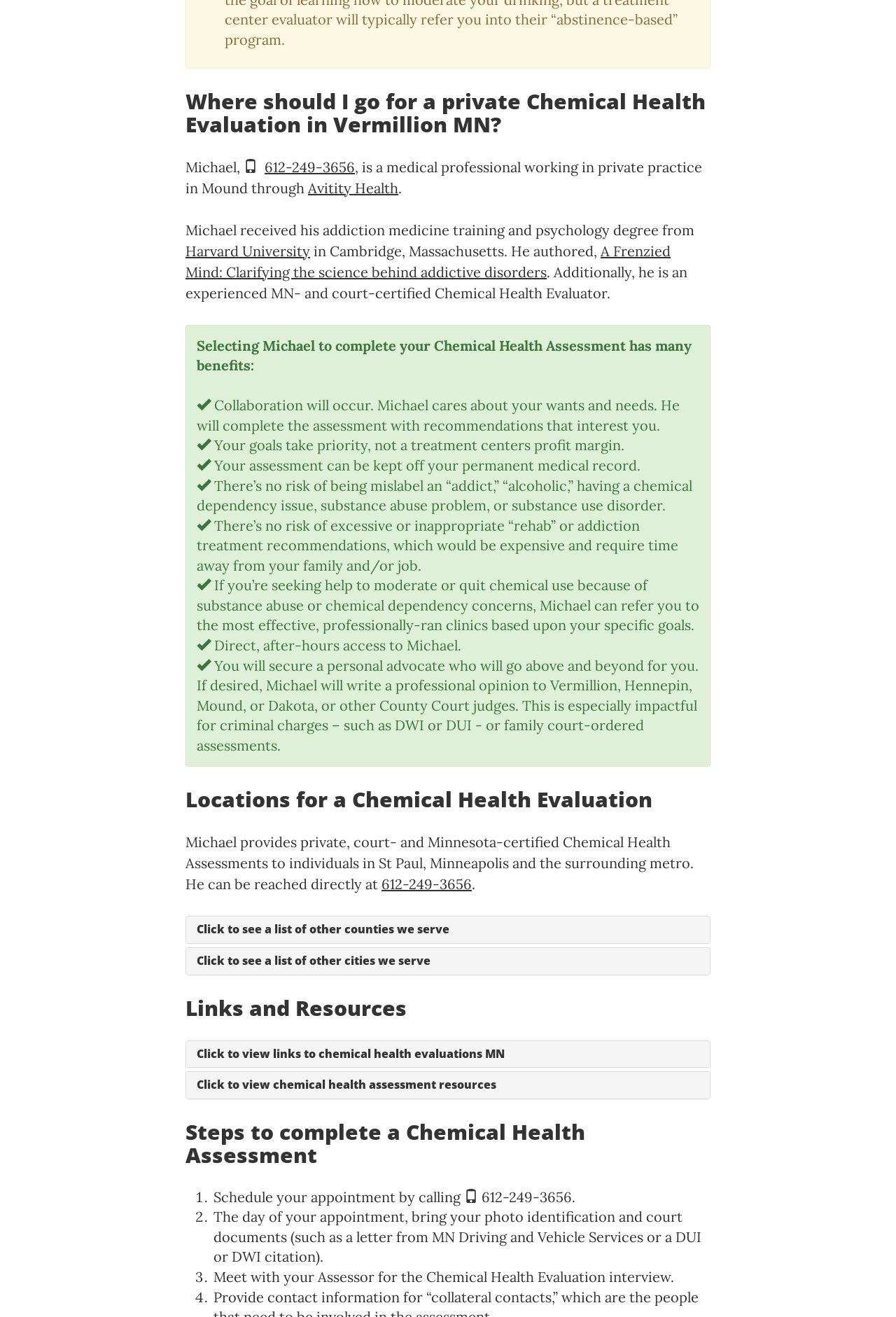What is the name of the book written by Michael?
Refer to the image and answer the question using a single word or phrase.

A Frenzied Mind